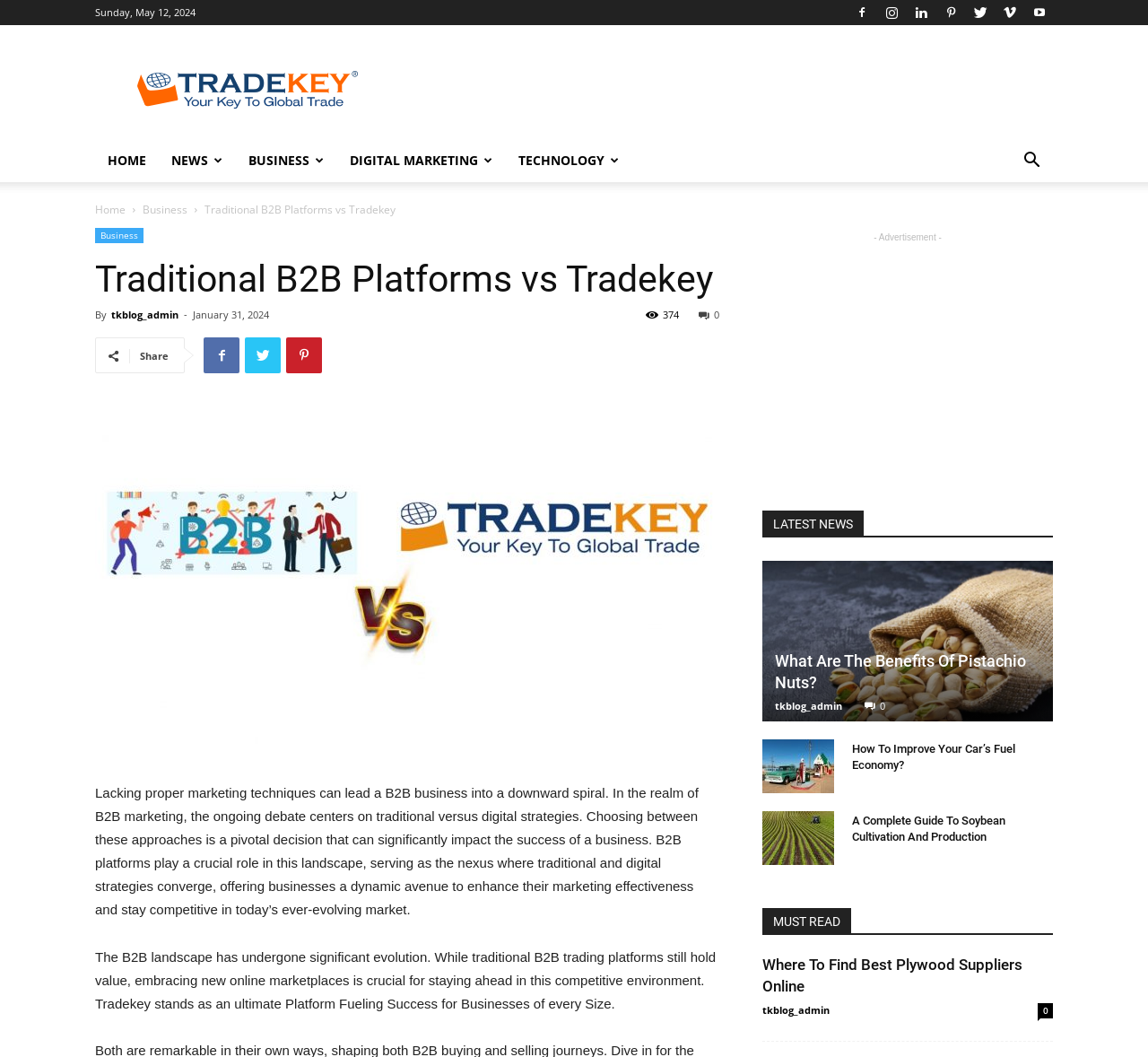Pinpoint the bounding box coordinates of the clickable element to carry out the following instruction: "Read the article about fuel economy."

[0.664, 0.7, 0.727, 0.751]